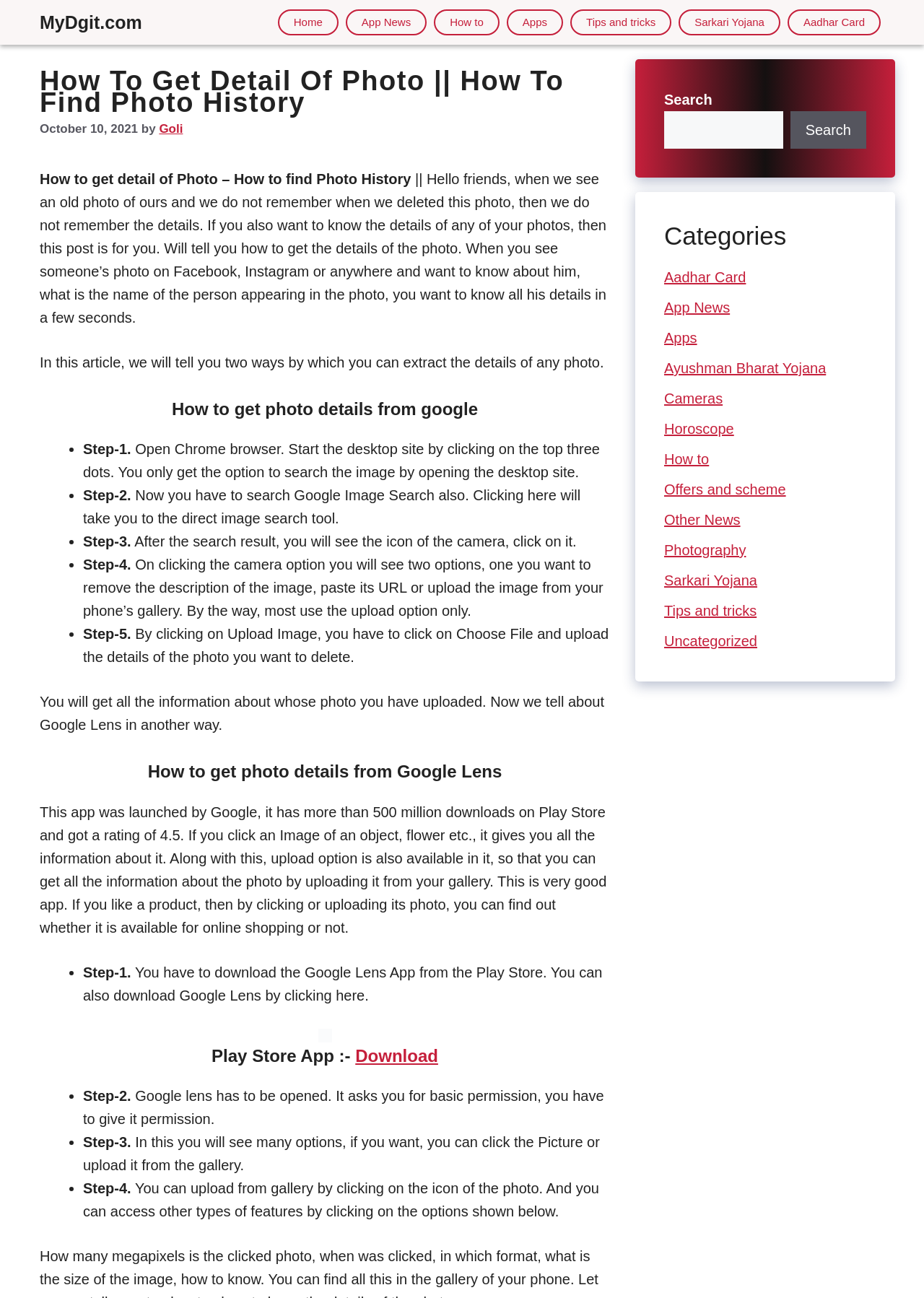Kindly determine the bounding box coordinates for the clickable area to achieve the given instruction: "Click on the 'How to' category".

[0.719, 0.348, 0.767, 0.36]